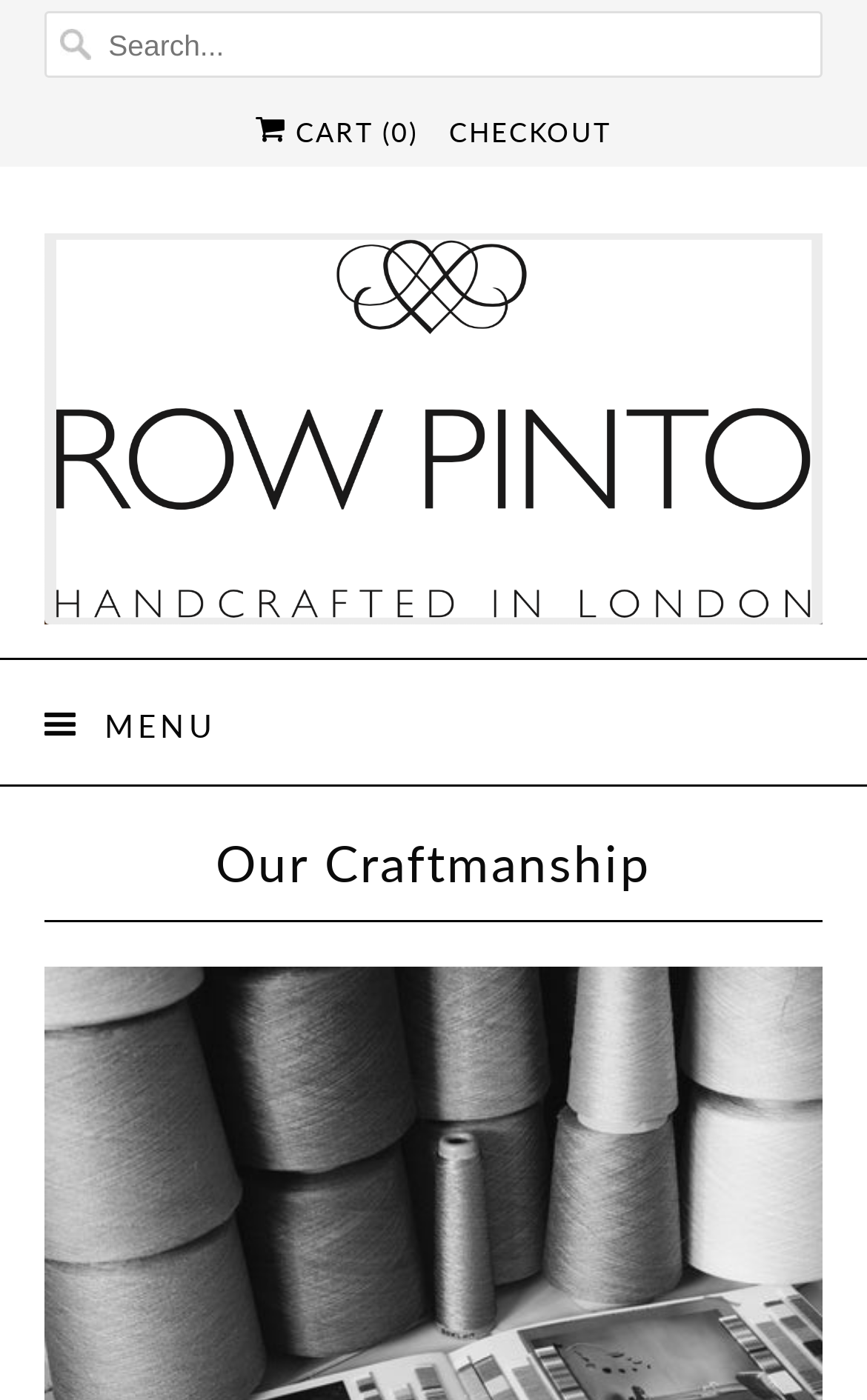Is there a checkout process on the page?
Using the image as a reference, give an elaborate response to the question.

I found the answer by looking at the link element with the text 'CHECKOUT' which suggests that the page has a checkout process.